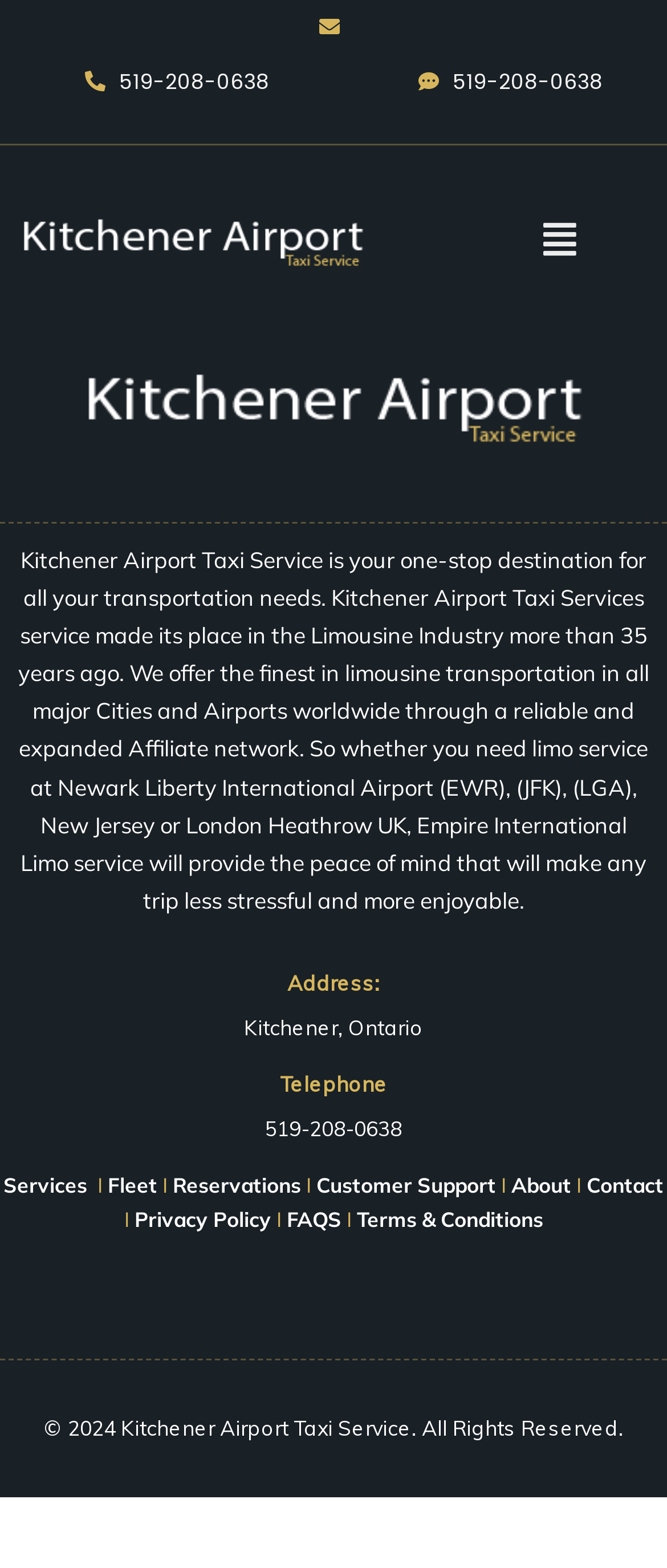Locate the bounding box coordinates of the element that needs to be clicked to carry out the instruction: "Go to the about page". The coordinates should be given as four float numbers ranging from 0 to 1, i.e., [left, top, right, bottom].

[0.767, 0.747, 0.856, 0.764]